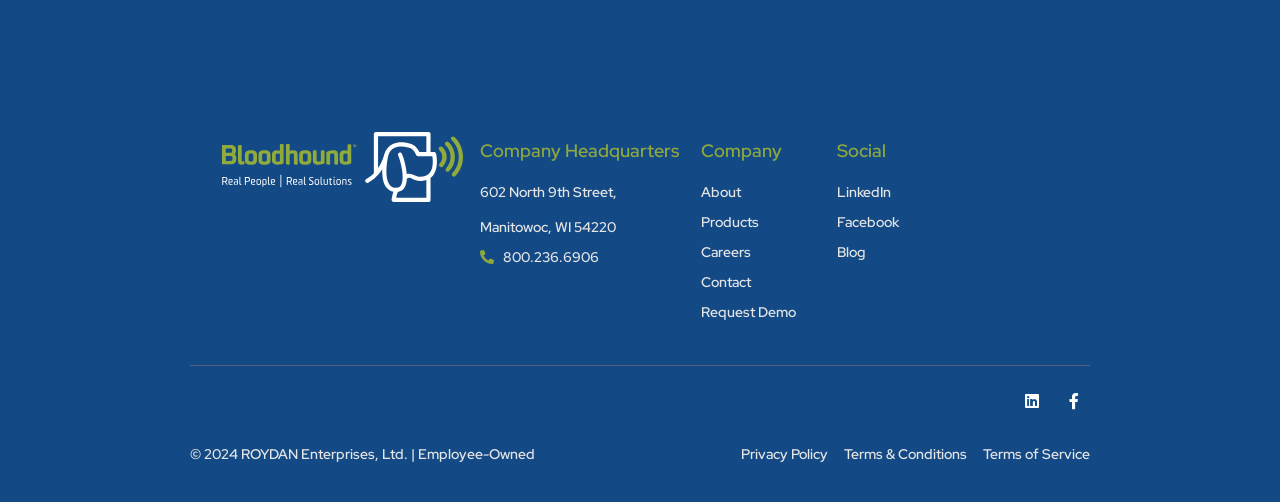Determine the bounding box coordinates of the clickable region to follow the instruction: "Read Privacy Policy".

[0.579, 0.87, 0.647, 0.939]